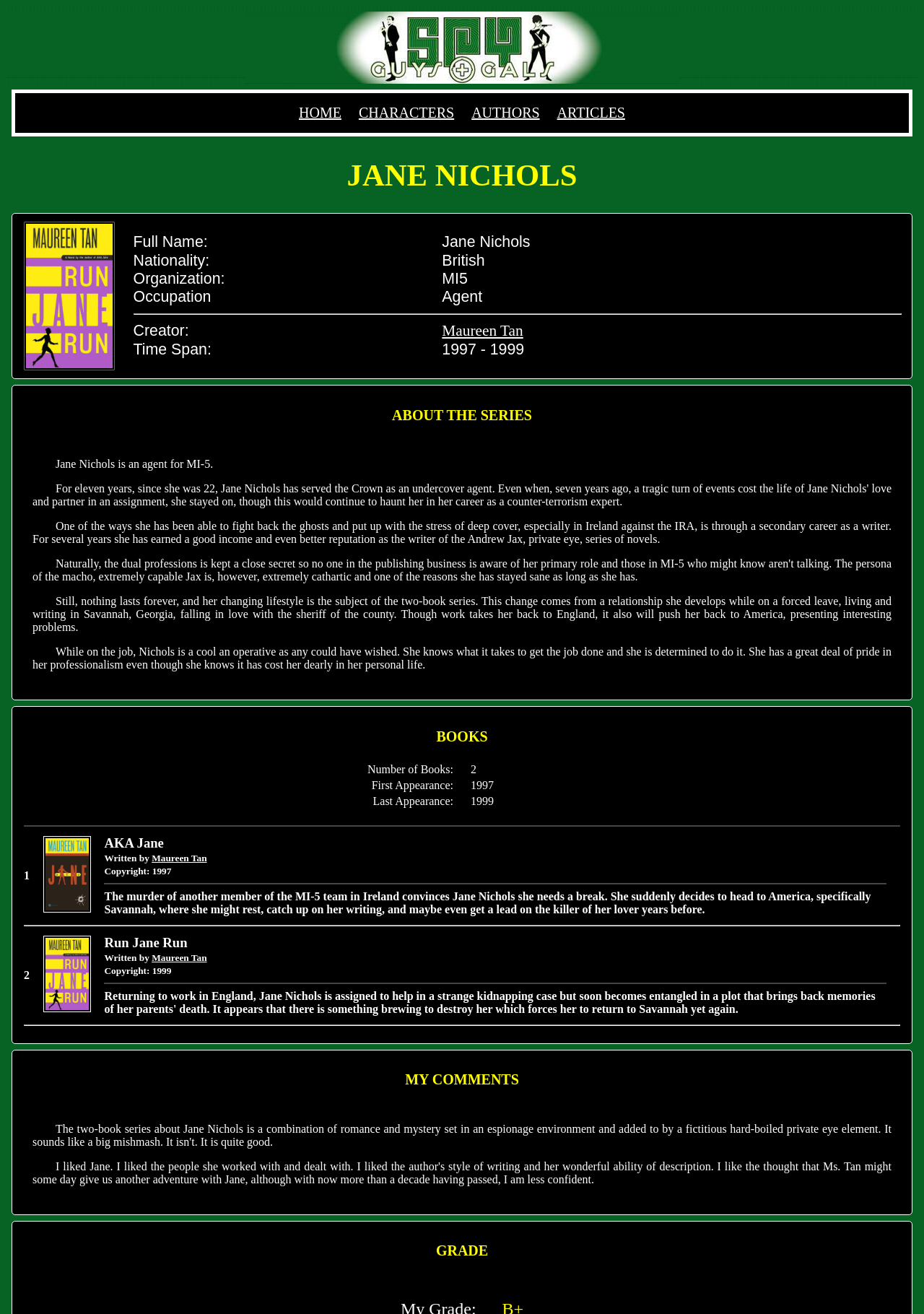Please specify the bounding box coordinates of the clickable section necessary to execute the following command: "Click AKA Jane".

[0.047, 0.687, 0.098, 0.696]